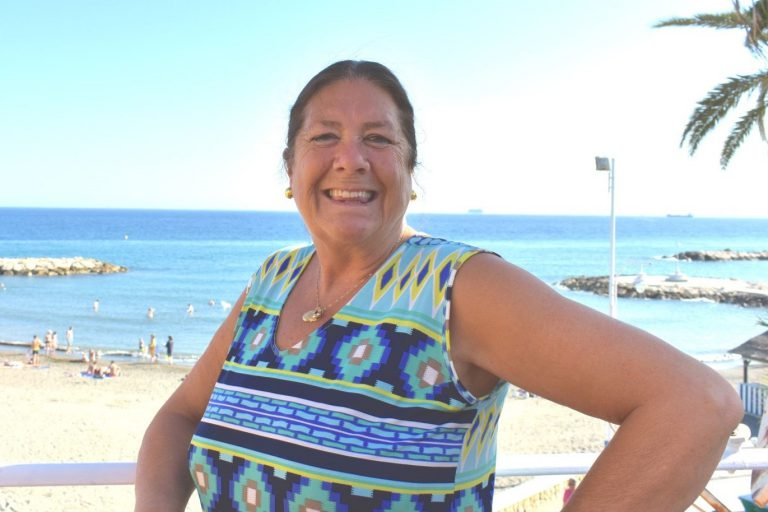Generate a descriptive account of all visible items and actions in the image.

The image features Ana, a welcoming host mom in Málaga, Spain, celebrating her 19 years of hosting international students. She stands against a picturesque beach backdrop, radiating joy and warmth. Dressed in a vibrant, patterned top, Ana smiles widely, embodying the spirit of hospitality that defines her role. The serene ocean and sandy beach behind her highlight the beauty of the Pedregalejo neighborhood, where she shares her home with students, creating lasting memories in this idyllic coastal setting. 